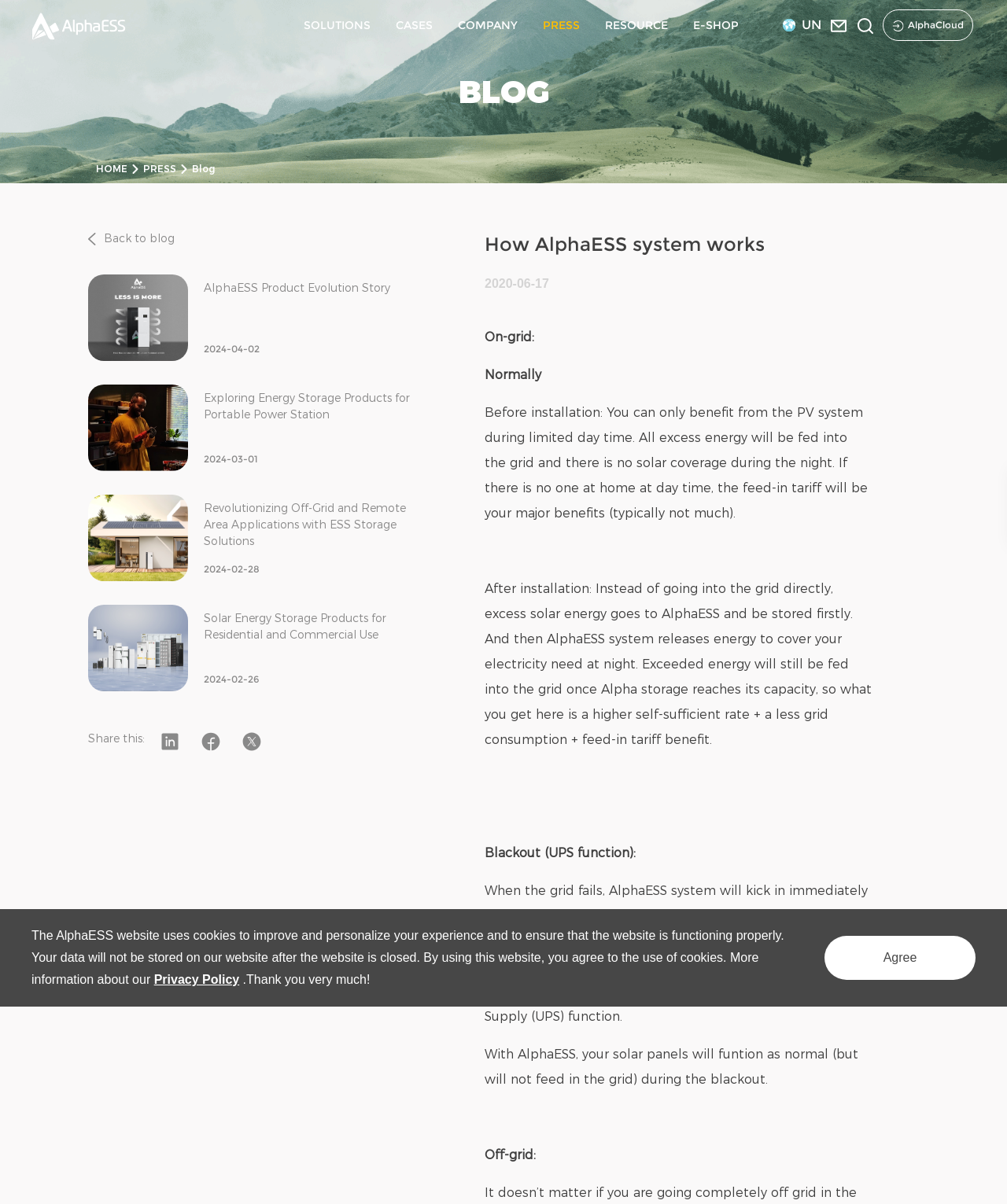Please determine the bounding box coordinates of the clickable area required to carry out the following instruction: "Go to the 'SOLUTIONS' page". The coordinates must be four float numbers between 0 and 1, represented as [left, top, right, bottom].

[0.302, 0.0, 0.368, 0.042]